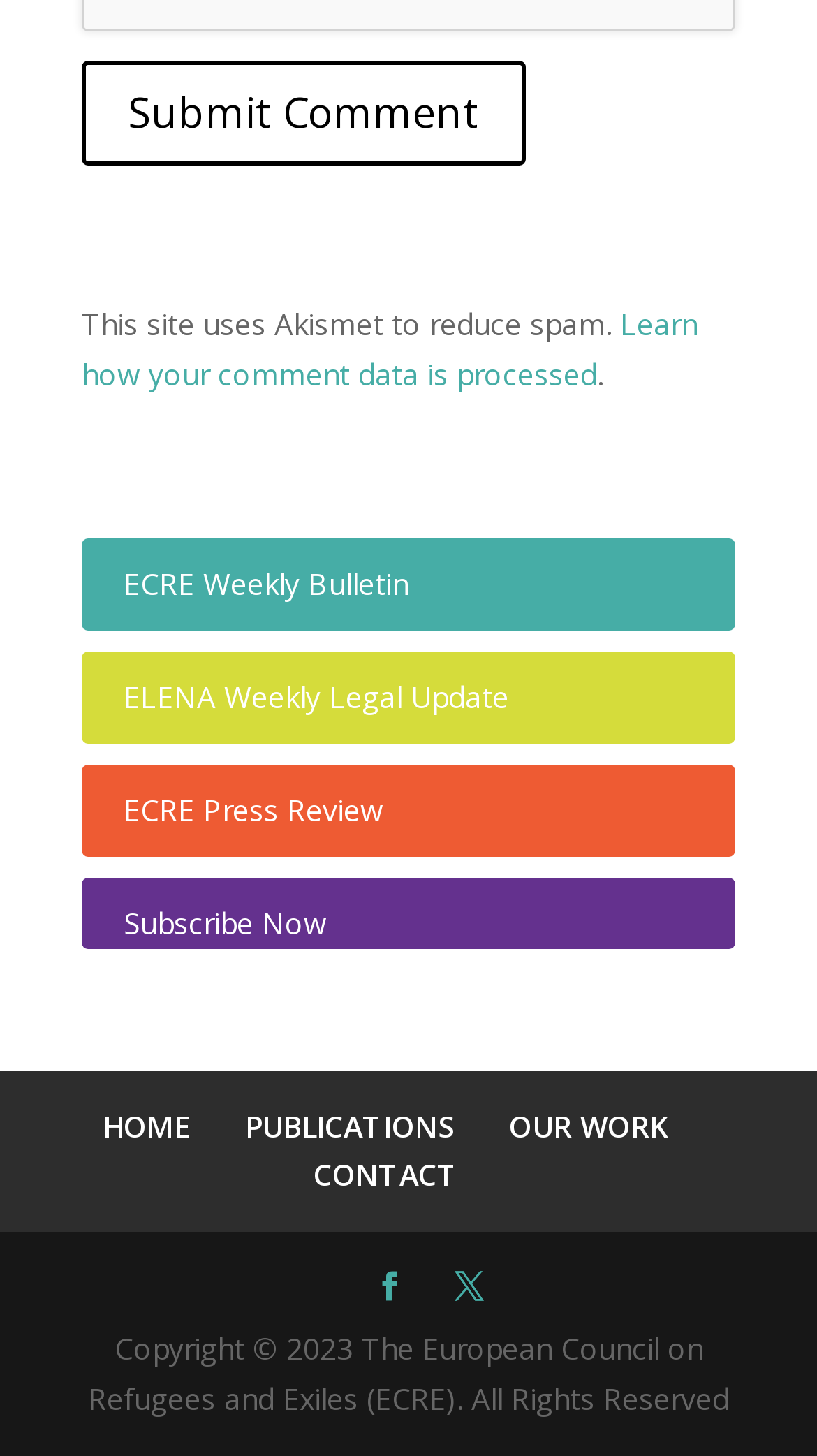Please identify the bounding box coordinates of the area I need to click to accomplish the following instruction: "Visit FOMO Fragrances".

None